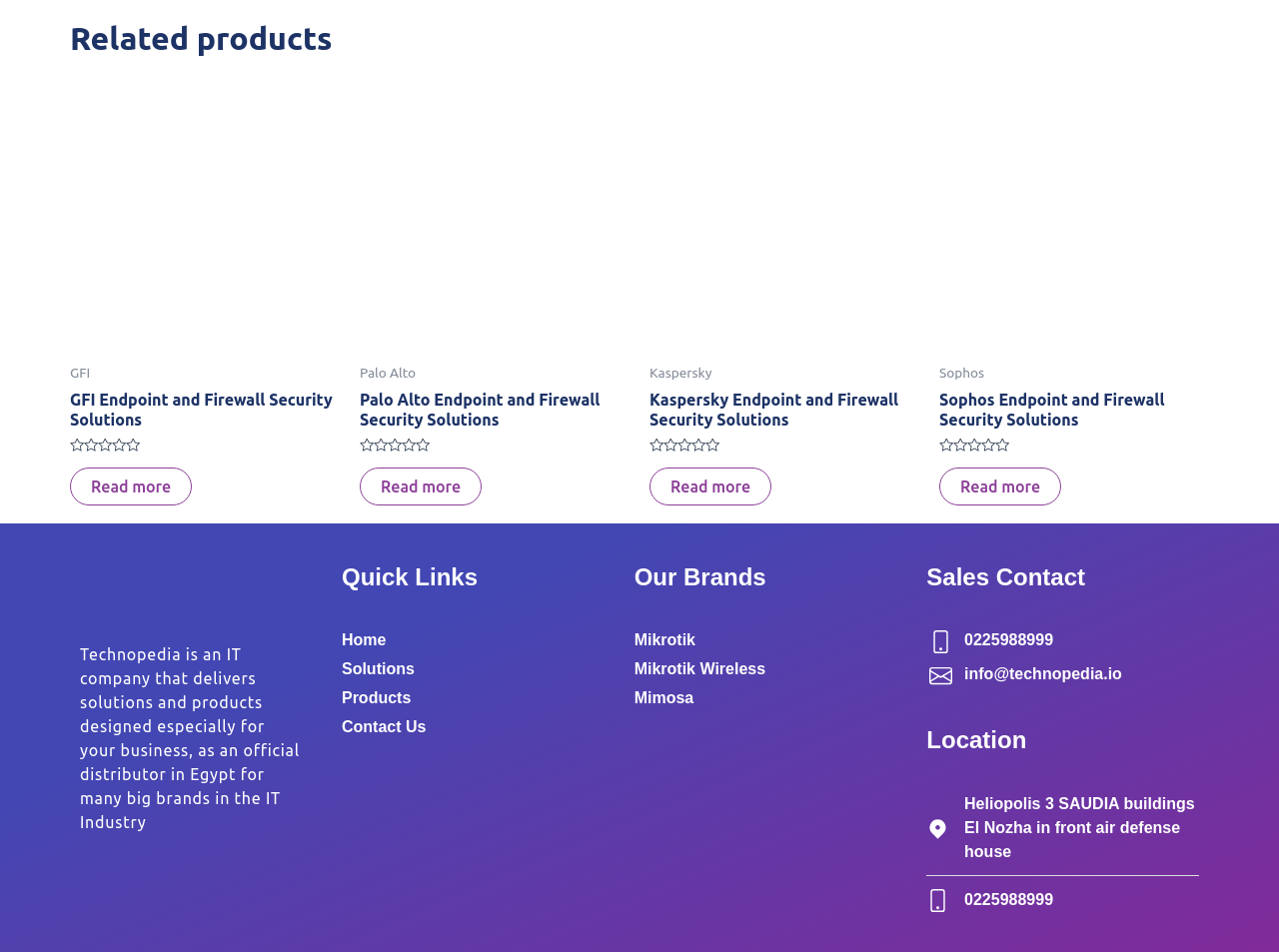What is the location of the company?
From the details in the image, answer the question comprehensively.

The location of the company can be found in the 'Location' section of the webpage, where it is displayed alongside an image of a map pin. The full address is 'Heliopolis 3 SAUDIA buildings El Nozha in front air defense house'.